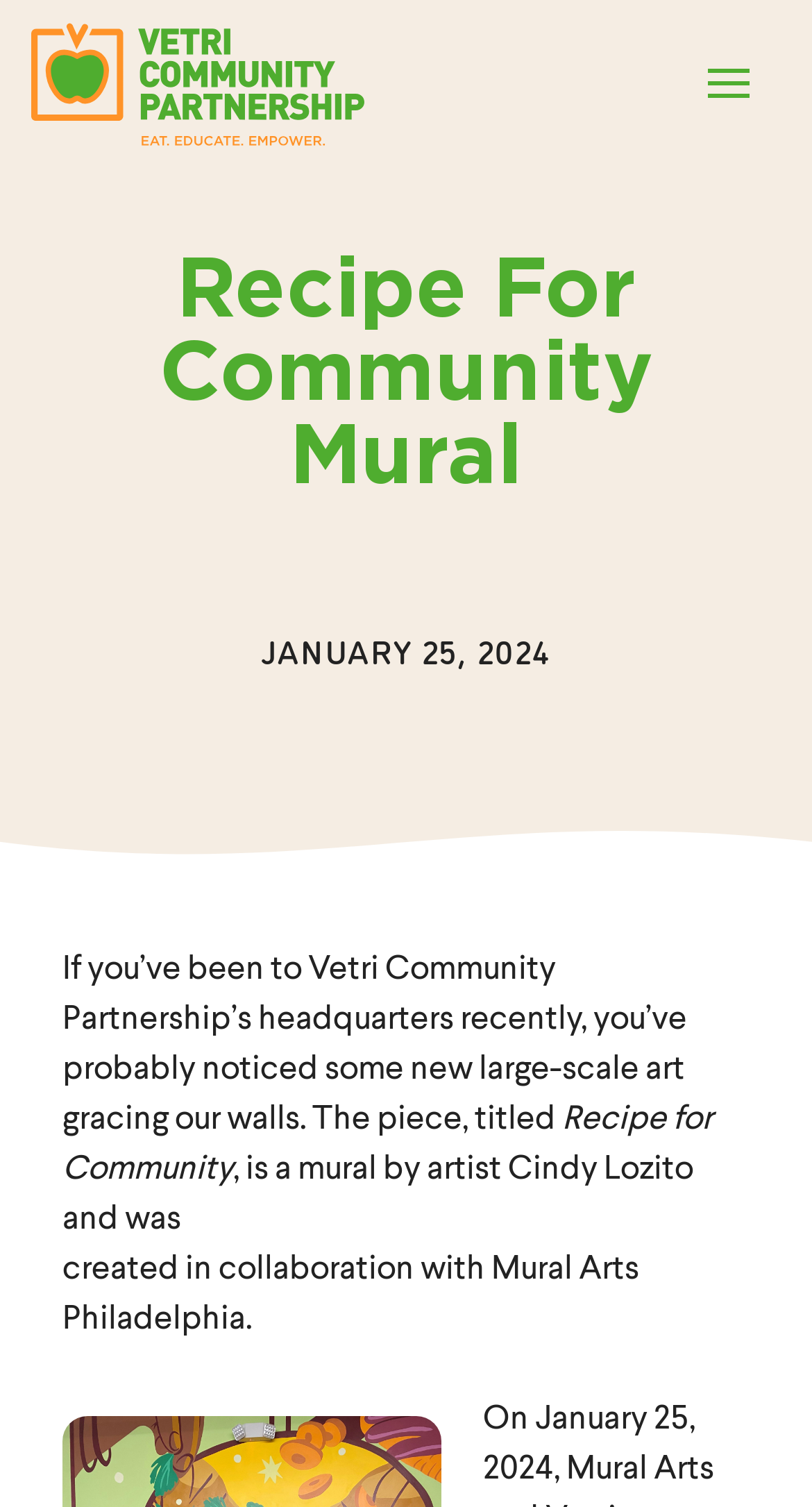Can you find the bounding box coordinates for the UI element given this description: "Menu"? Provide the coordinates as four float numbers between 0 and 1: [left, top, right, bottom].

[0.795, 0.0, 1.0, 0.111]